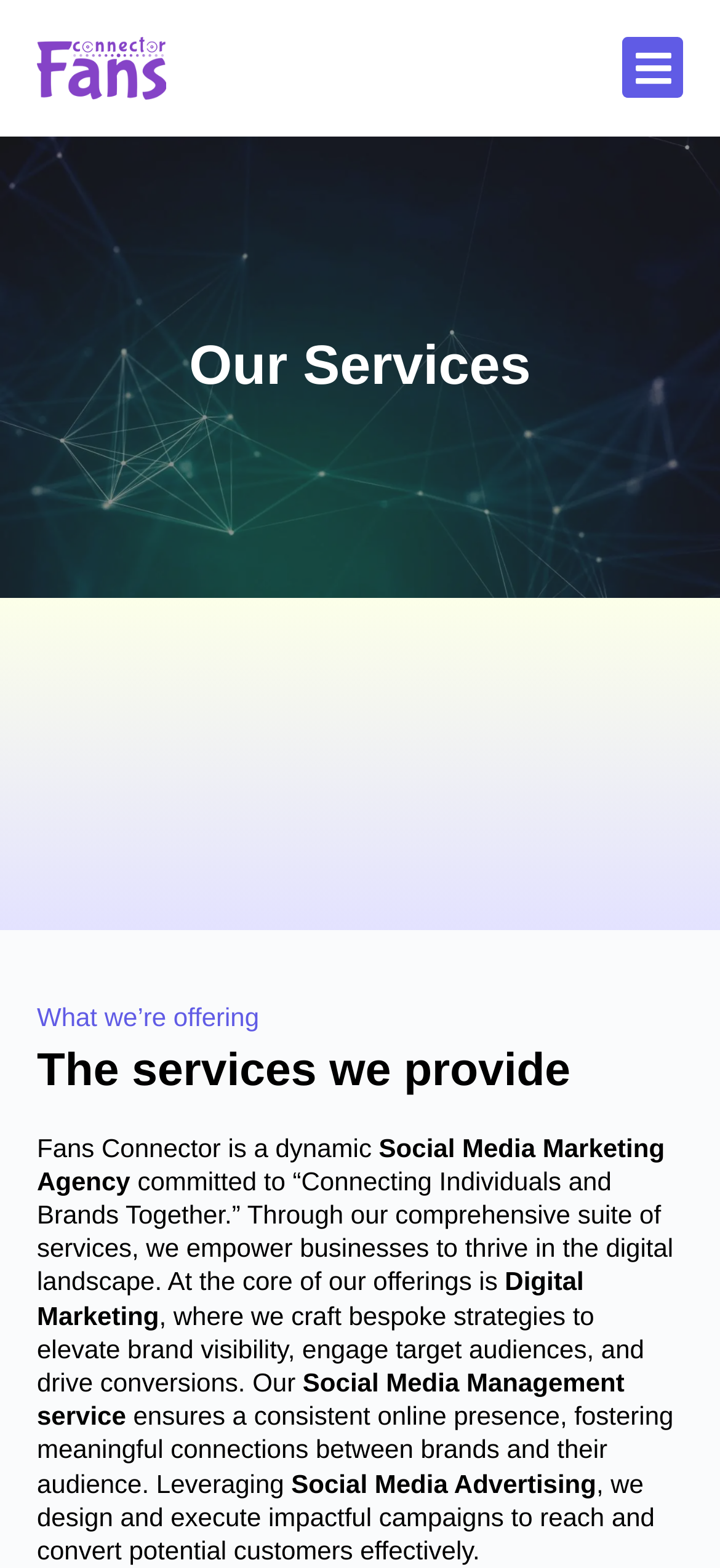Give a one-word or short phrase answer to the question: 
What services does Fans Connector offer?

Digital Marketing, GFX, Web Development